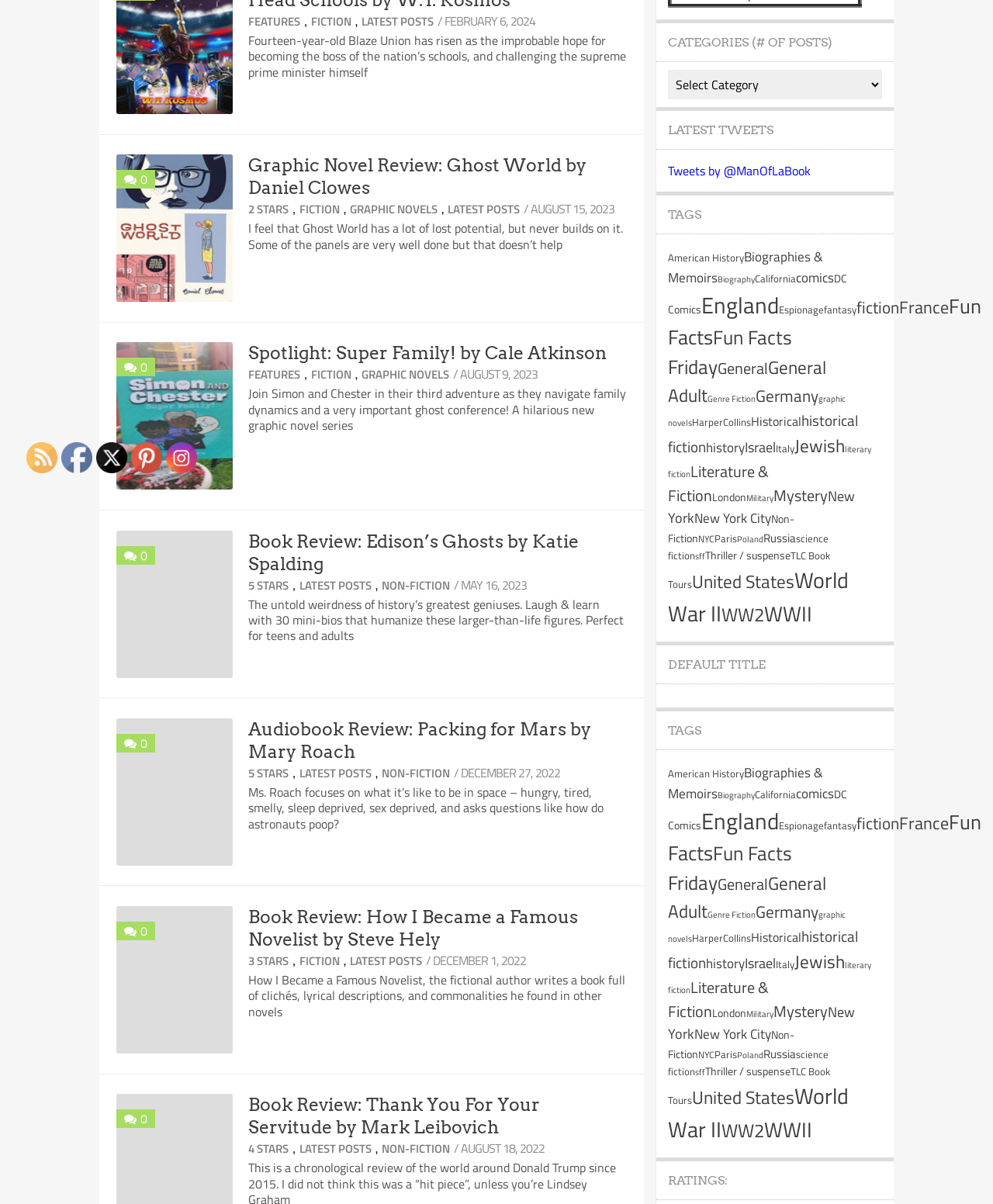Based on the description "Latest Posts", find the bounding box of the specified UI element.

[0.352, 0.791, 0.425, 0.805]